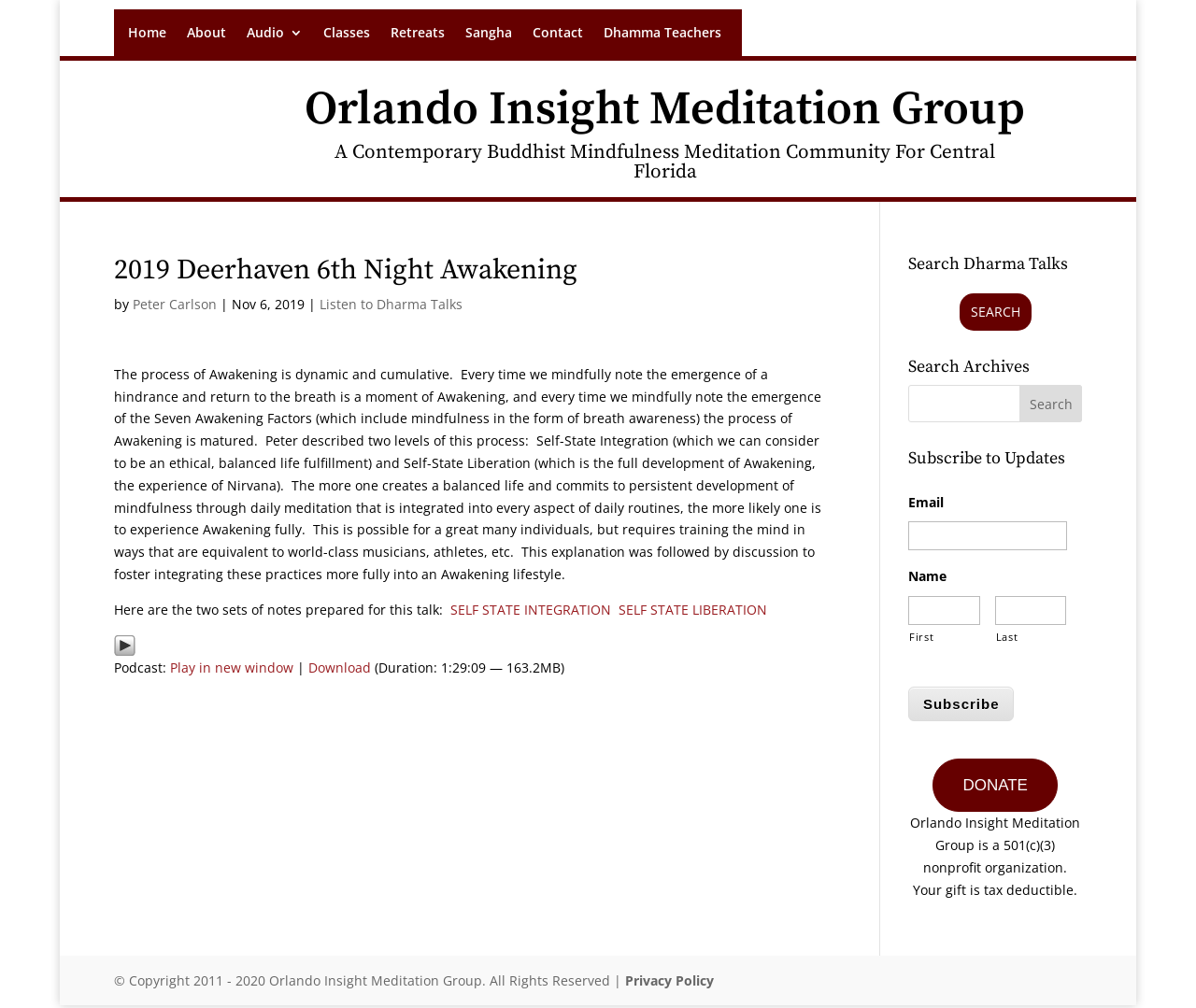Find the UI element described as: "Dhamma Teachers" and predict its bounding box coordinates. Ensure the coordinates are four float numbers between 0 and 1, [left, top, right, bottom].

[0.504, 0.026, 0.603, 0.046]